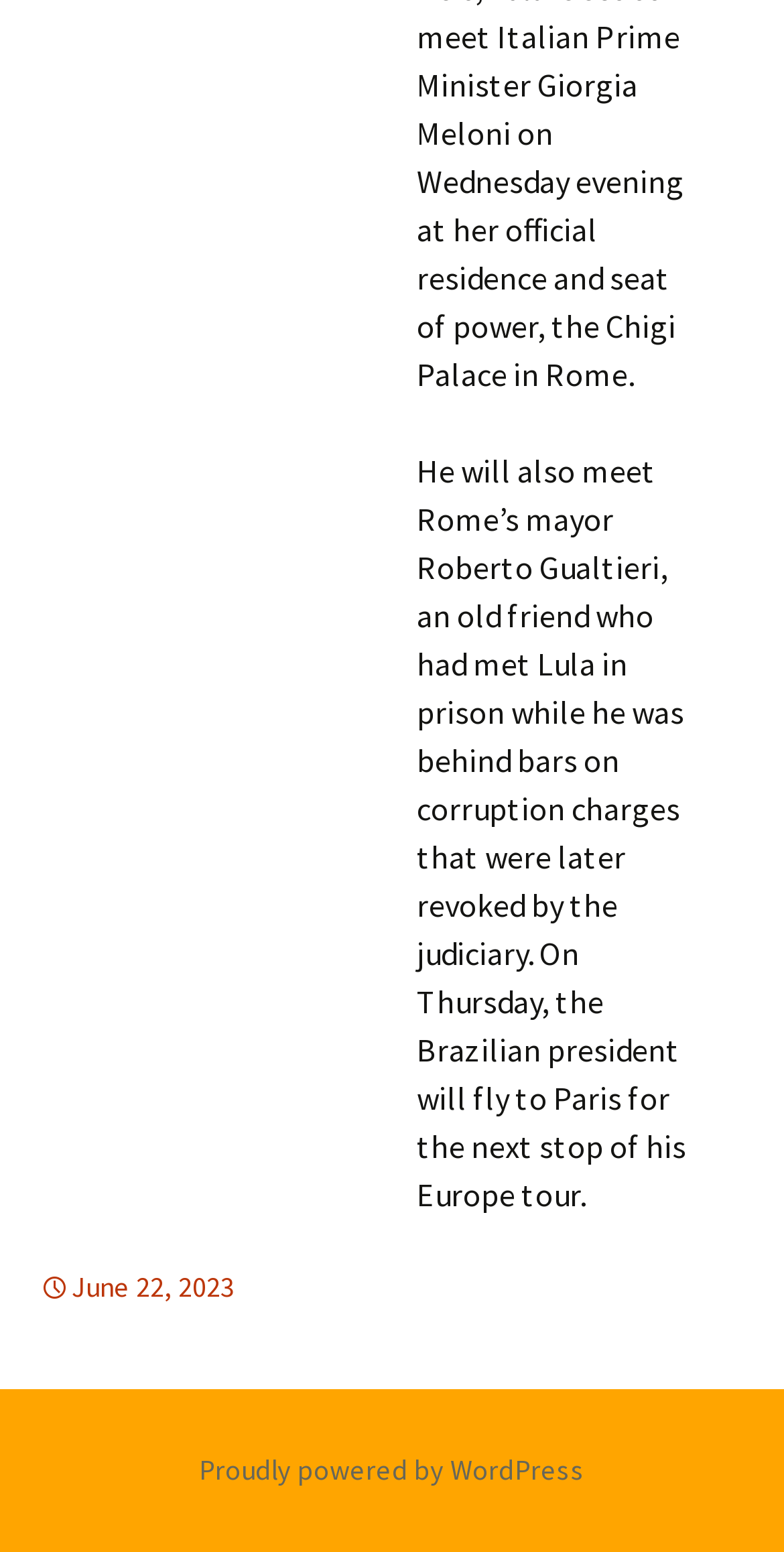What is the date mentioned in the webpage?
Refer to the image and answer the question using a single word or phrase.

June 22, 2023